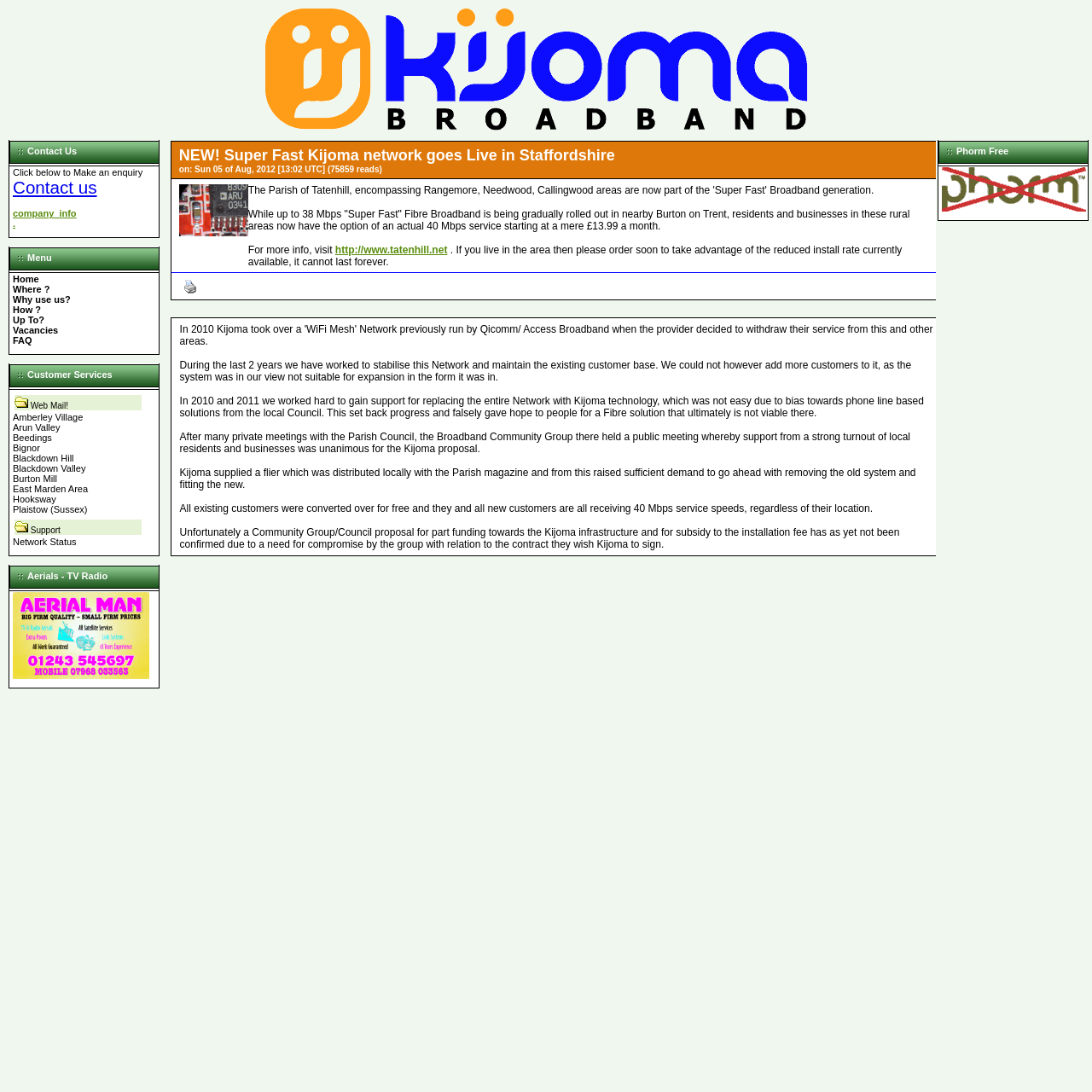Please locate the bounding box coordinates of the element that should be clicked to complete the given instruction: "Learn about Aerial Man - TV Radio aerial installation".

[0.012, 0.614, 0.137, 0.623]